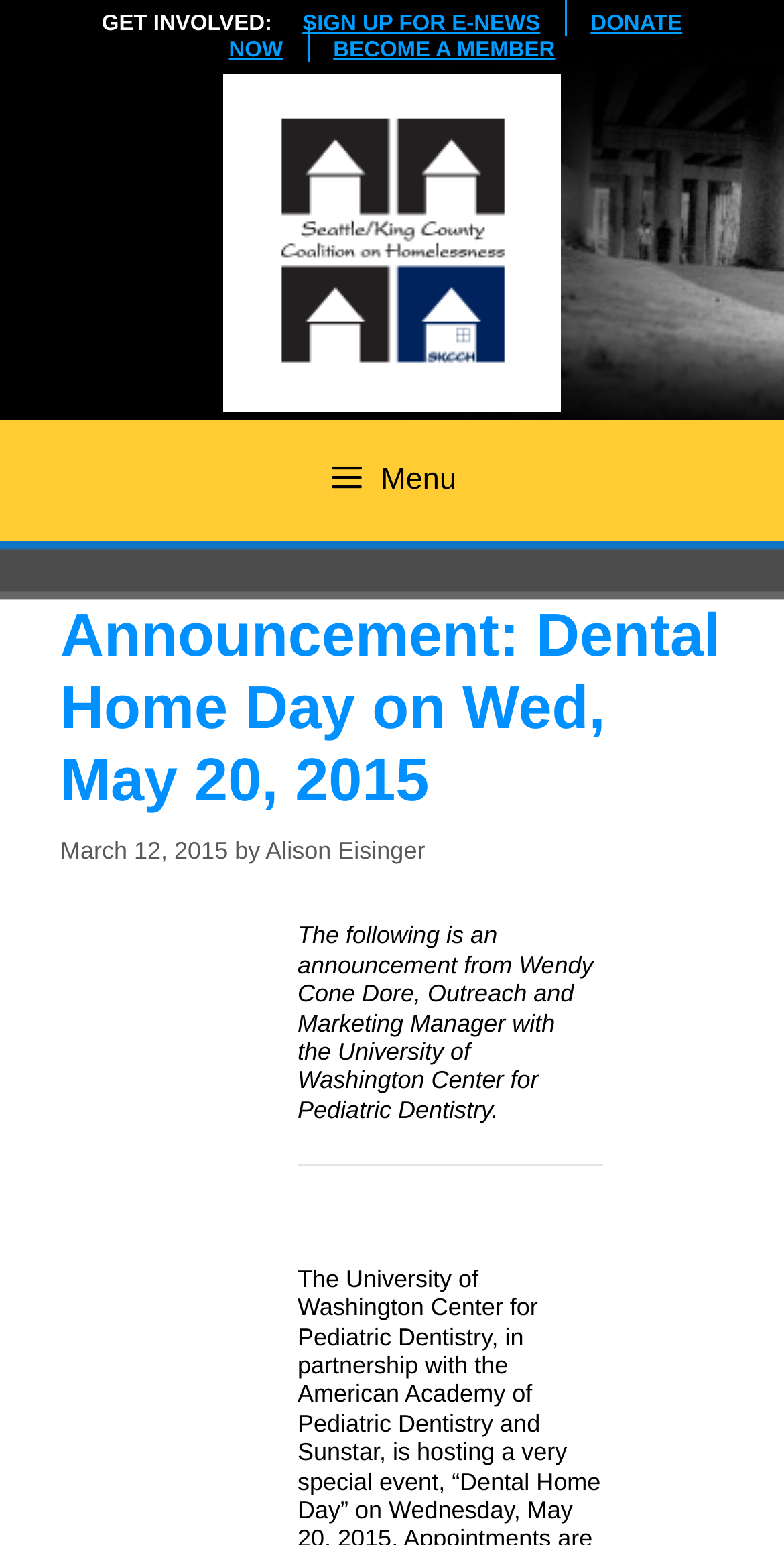Who is the author of the announcement?
Please provide a comprehensive answer based on the details in the screenshot.

I found the author by reading the text content of the webpage, specifically the sentence 'The following is an announcement from Wendy Cone Dore, Outreach and Marketing Manager with the University of Washington Center for Pediatric Dentistry.' which mentions the author's name.